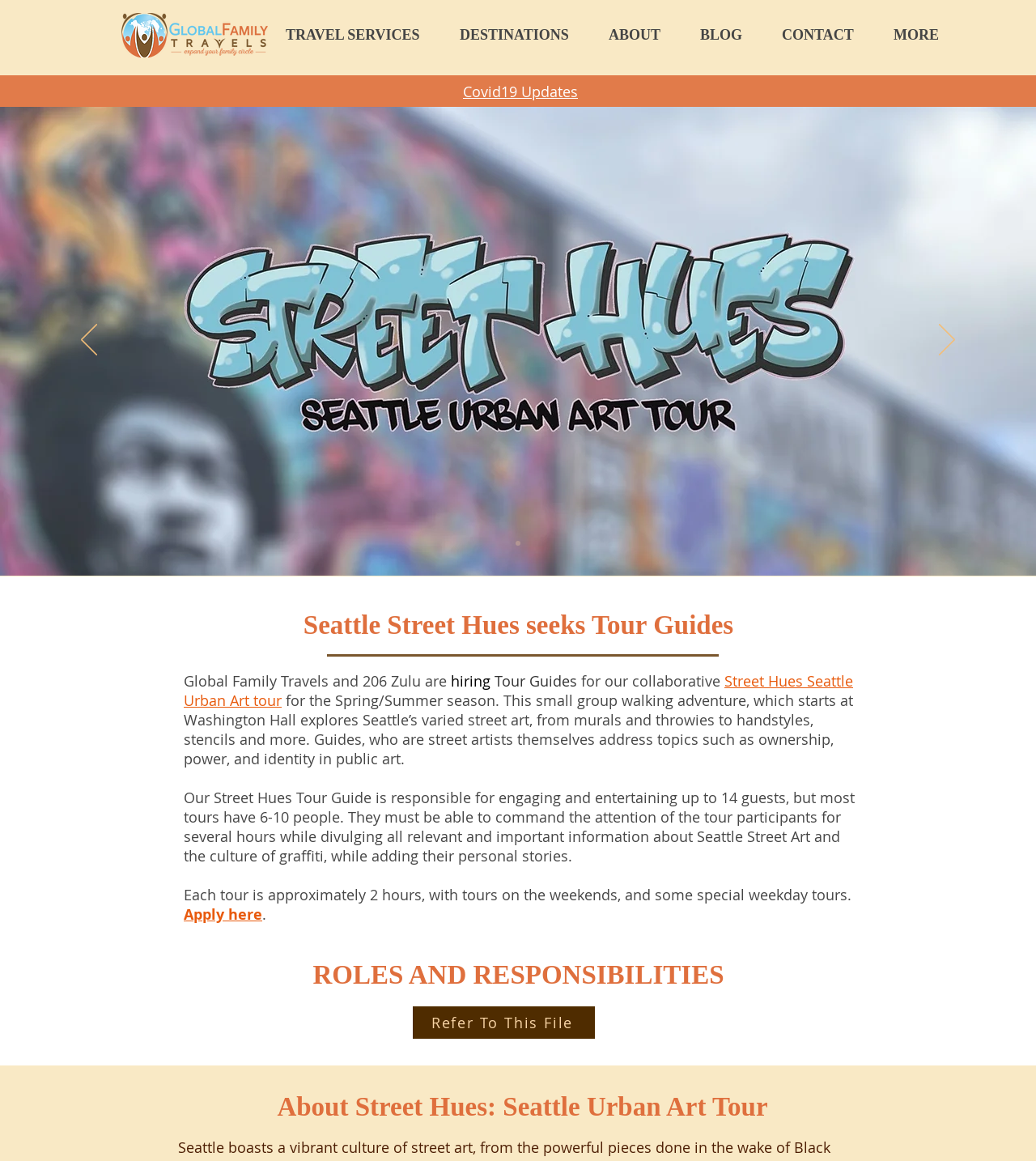What is the primary focus of the image on the webpage?
Please respond to the question with as much detail as possible.

From the image element with the description 'Seattle Street Art Tour_new_banner-v1-2_edited.jpg', I inferred that the primary focus of the image is Seattle Street Art, which is the main theme of the webpage.